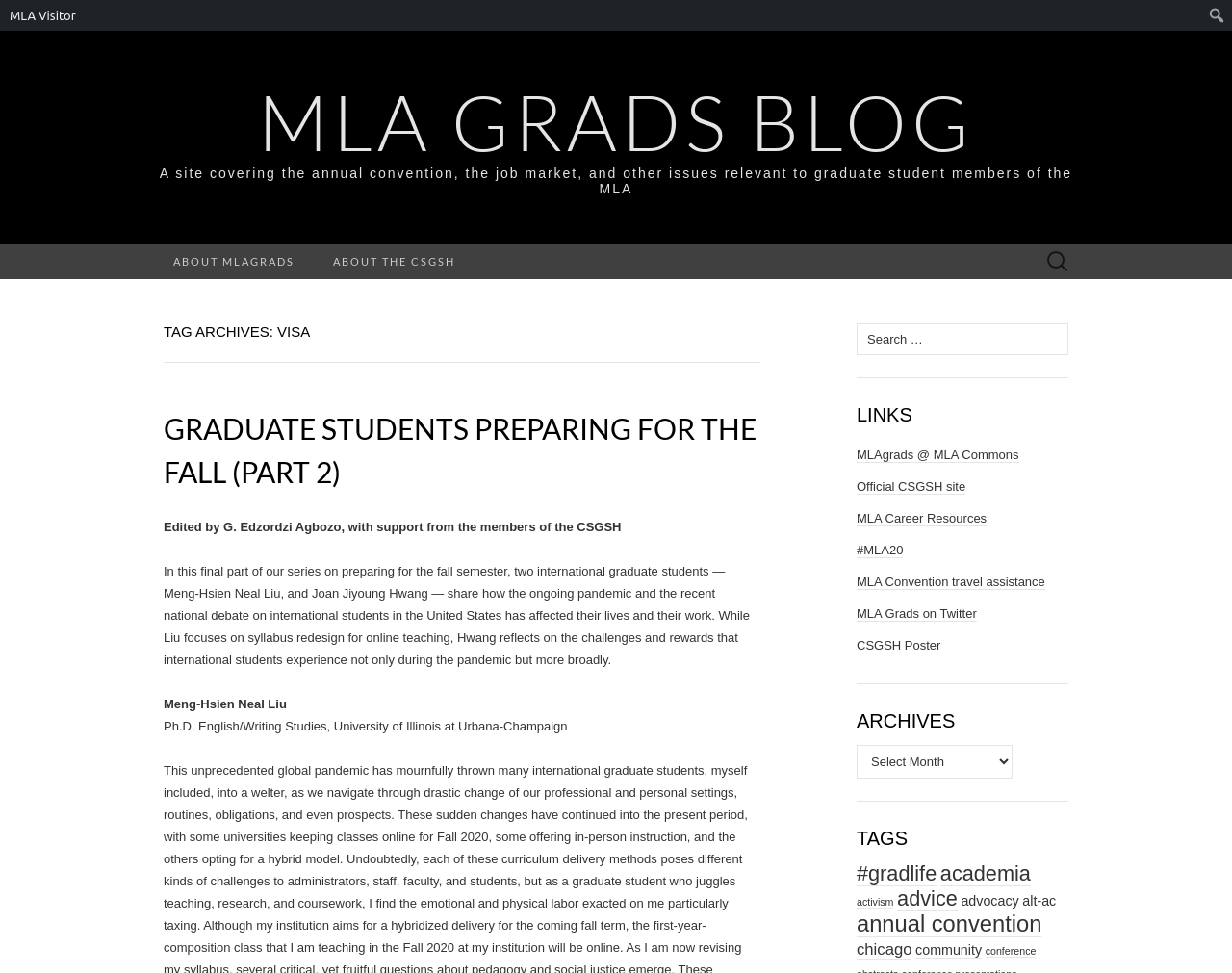Please identify the bounding box coordinates of the clickable element to fulfill the following instruction: "Check the links". The coordinates should be four float numbers between 0 and 1, i.e., [left, top, right, bottom].

[0.695, 0.46, 0.827, 0.476]